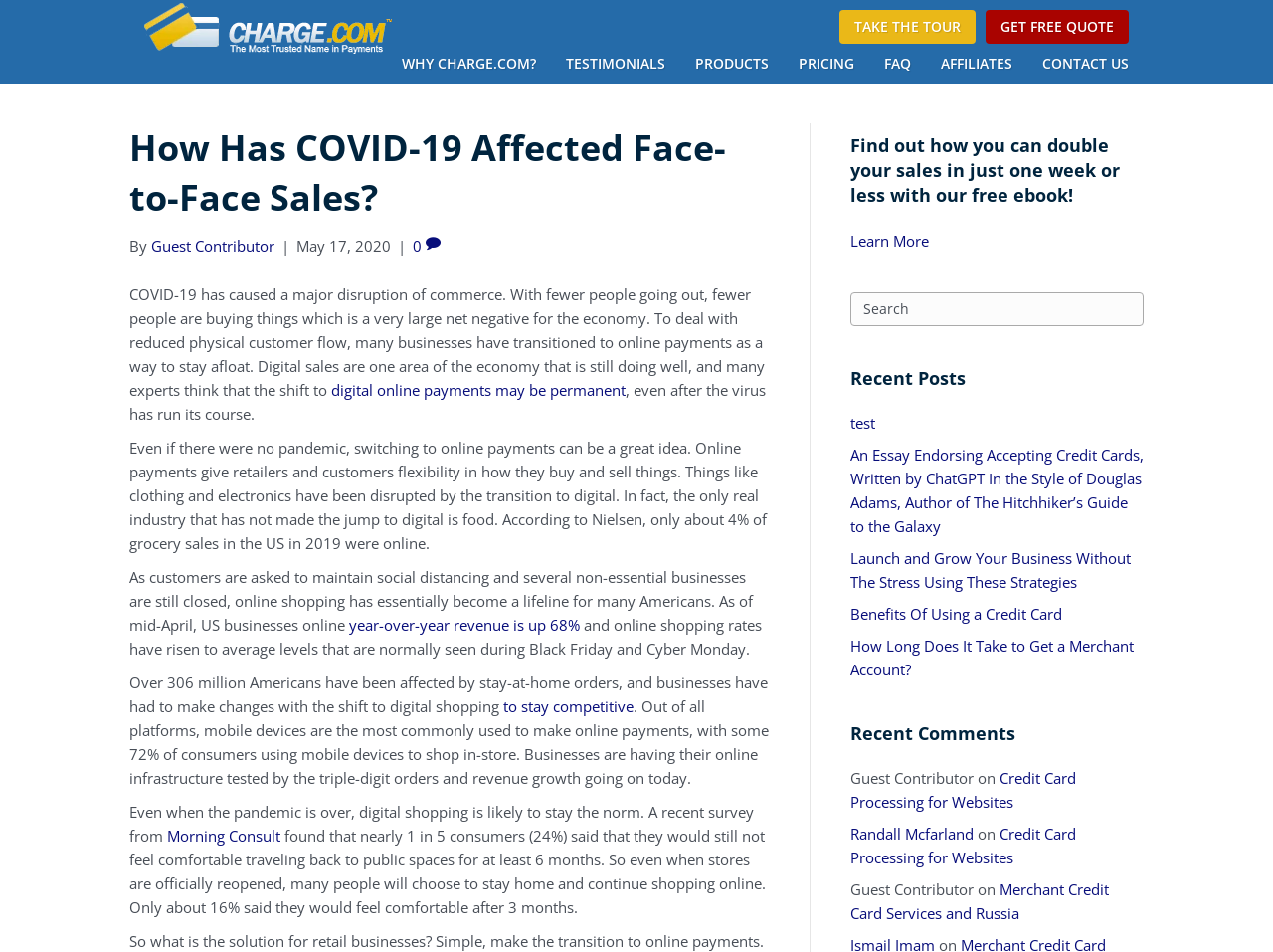Determine the bounding box coordinates of the clickable element to complete this instruction: "Search for something". Provide the coordinates in the format of four float numbers between 0 and 1, [left, top, right, bottom].

[0.668, 0.307, 0.898, 0.342]